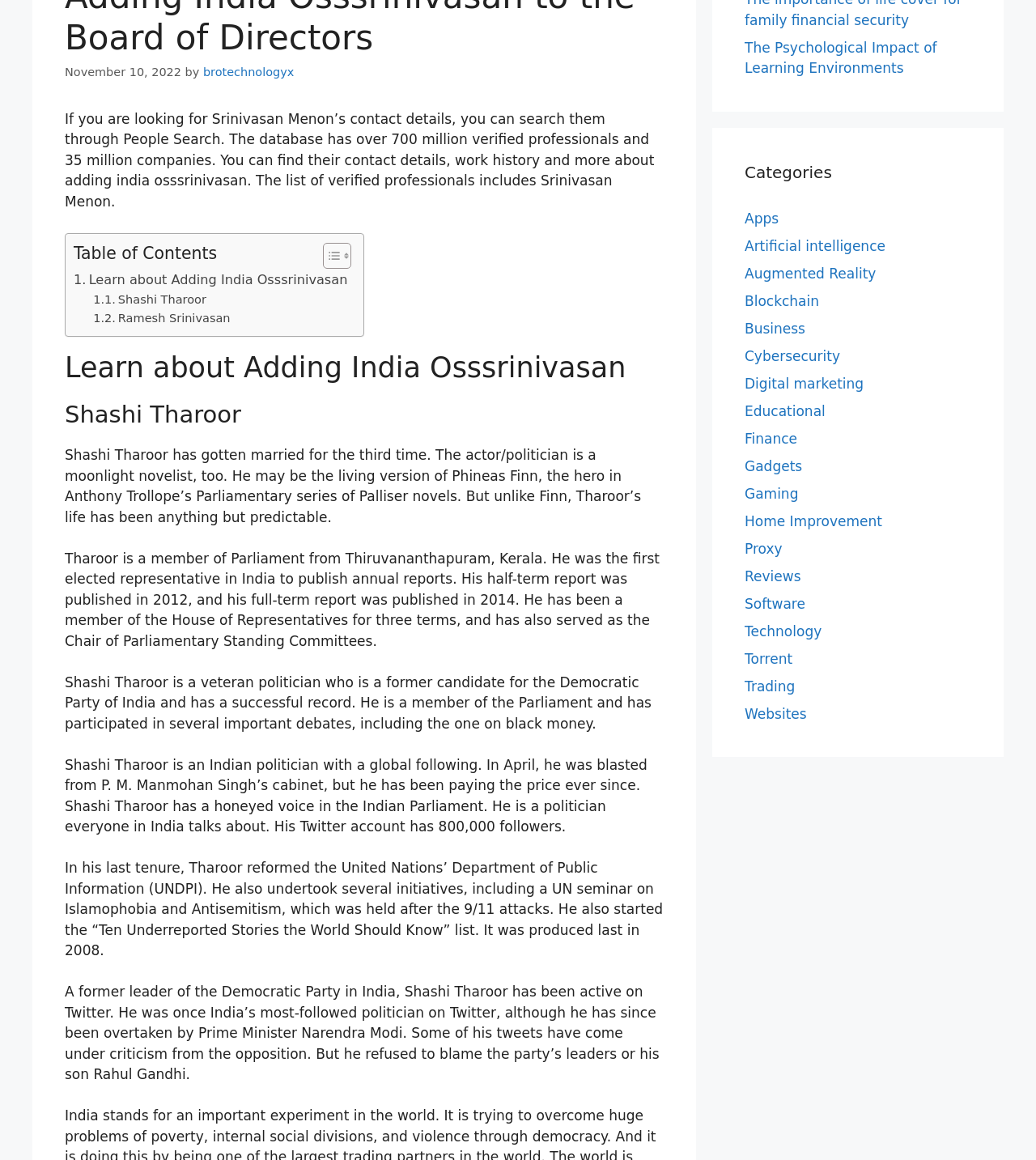Find the bounding box of the web element that fits this description: "Digital marketing".

[0.719, 0.323, 0.834, 0.337]